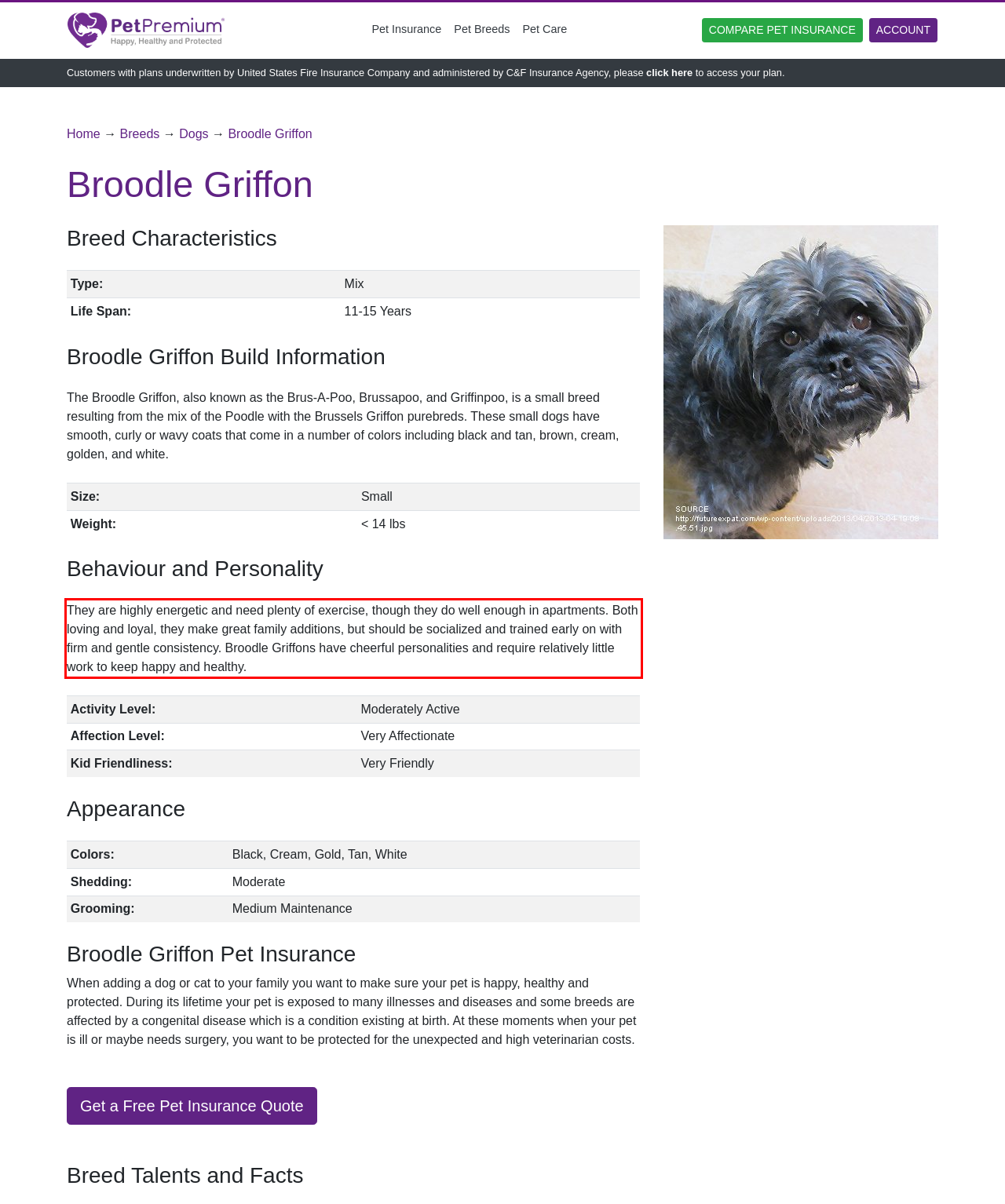You are provided with a screenshot of a webpage featuring a red rectangle bounding box. Extract the text content within this red bounding box using OCR.

They are highly energetic and need plenty of exercise, though they do well enough in apartments. Both loving and loyal, they make great family additions, but should be socialized and trained early on with firm and gentle consistency. Broodle Griffons have cheerful personalities and require relatively little work to keep happy and healthy.